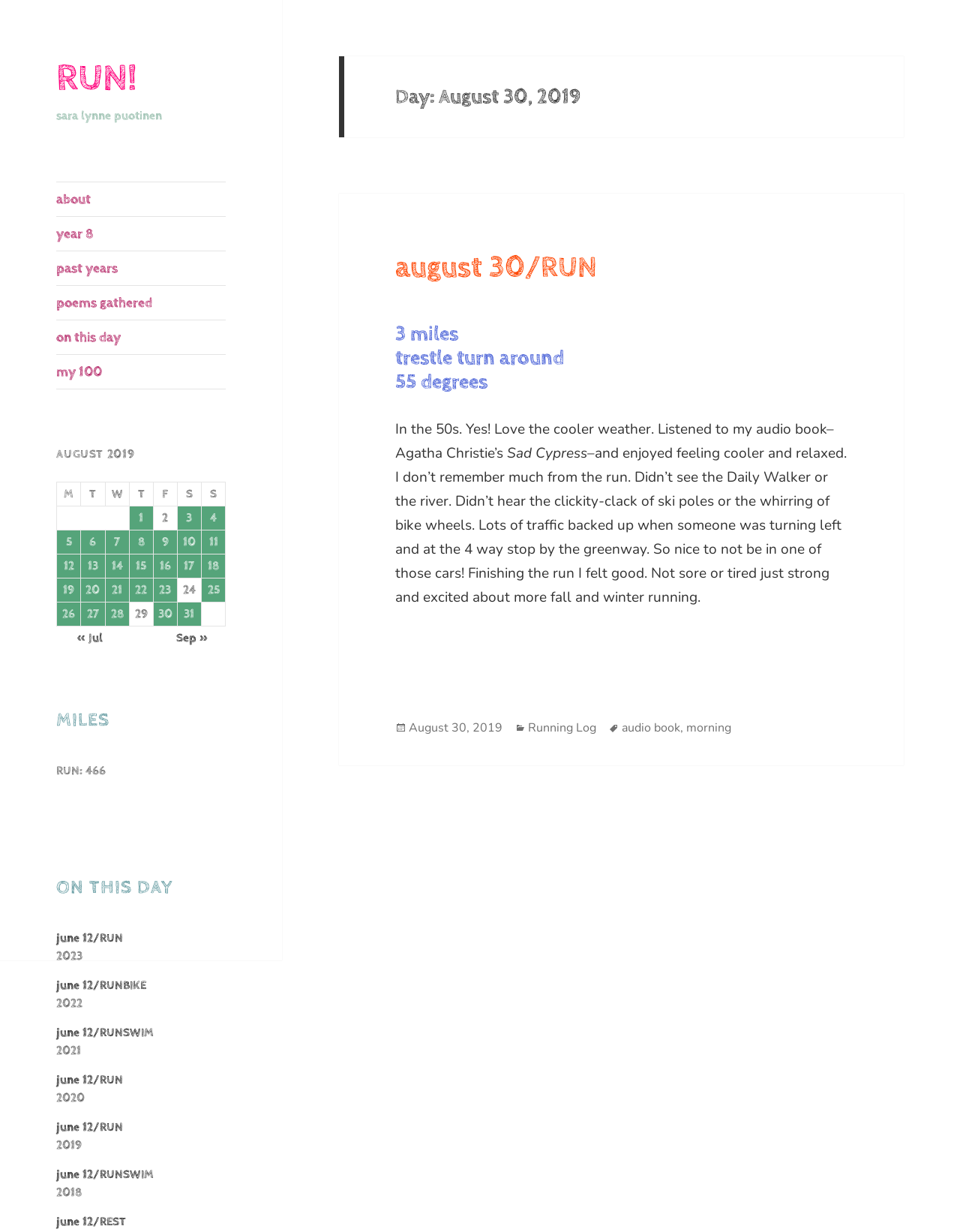Give a detailed account of the webpage, highlighting key information.

This webpage appears to be a personal blog or journal, with a focus on daily posts. At the top, there is a title "August 30, 2019 – RUN!" followed by a link with the same text. Below the title, there is a section with the author's name, "sara lynne puotinen". 

To the right of the author's name, there are several links to different sections of the blog, including "about", "year 8", "past years", "poems gathered", "on this day", and "my 100". 

The main content of the page is a table with a caption "AUGUST 2019". The table has seven columns, labeled "M", "T", "W", "T", "F", "S", and "S", which likely represent the days of the week. Each row in the table corresponds to a specific date in August 2019, with links to posts published on that day. There are 29 rows in total, covering the entire month of August.